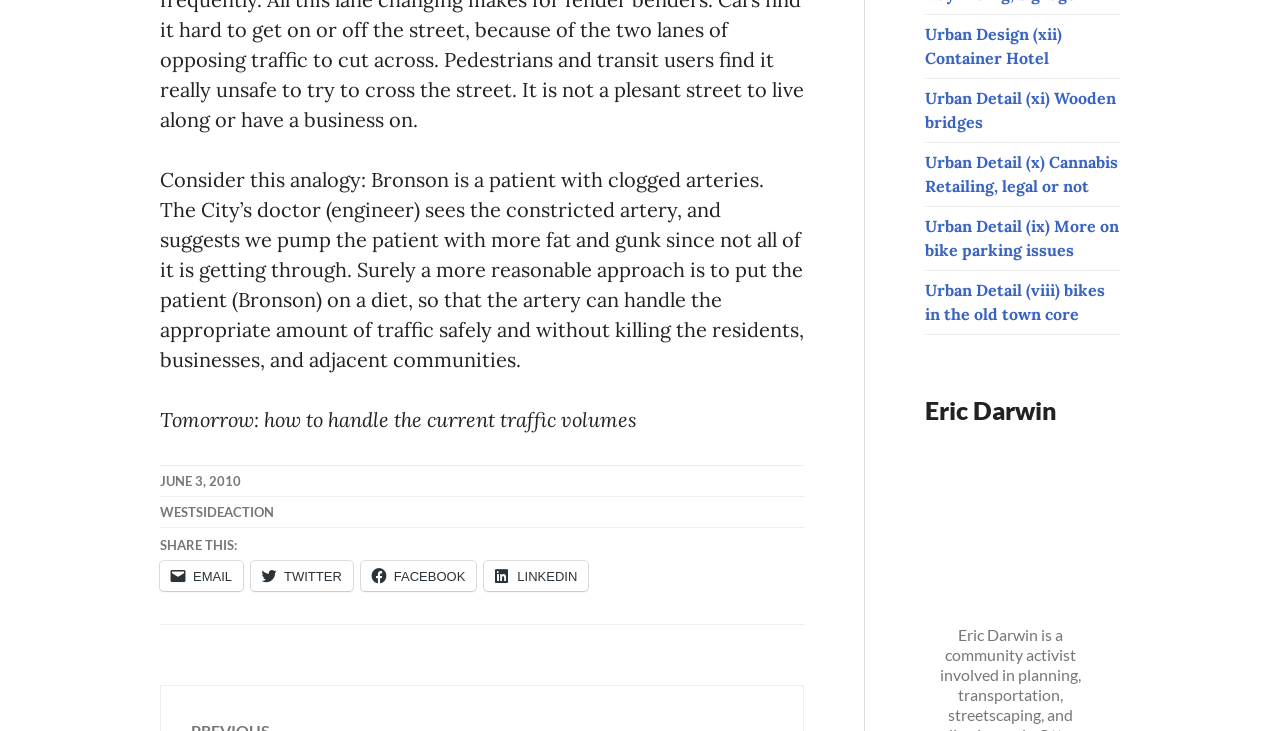How many social media sharing options are available?
Offer a detailed and exhaustive answer to the question.

In the footer section, there are four social media sharing options available, namely EMAIL, TWITTER, FACEBOOK, and LINKEDIN, which allow users to share the content on their respective platforms.